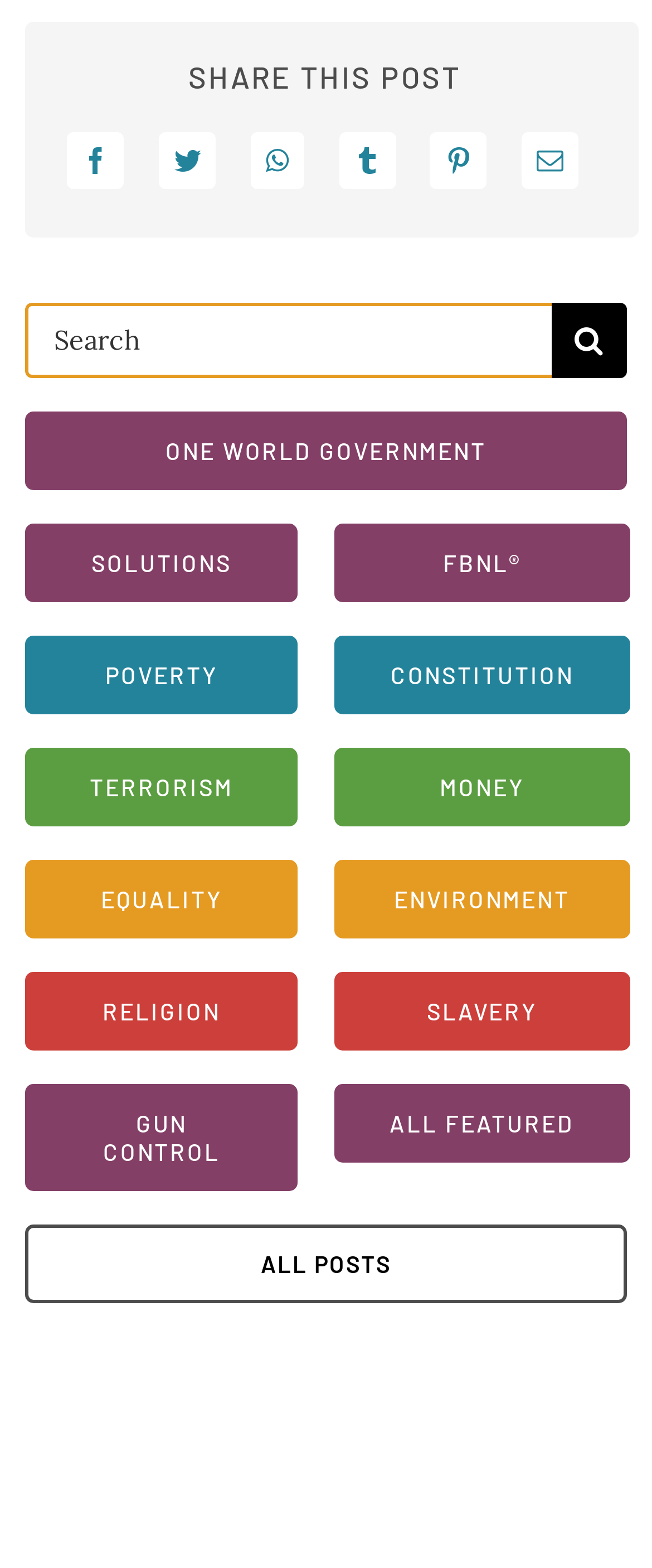Answer the question with a single word or phrase: 
What can be searched on this webpage?

Posts